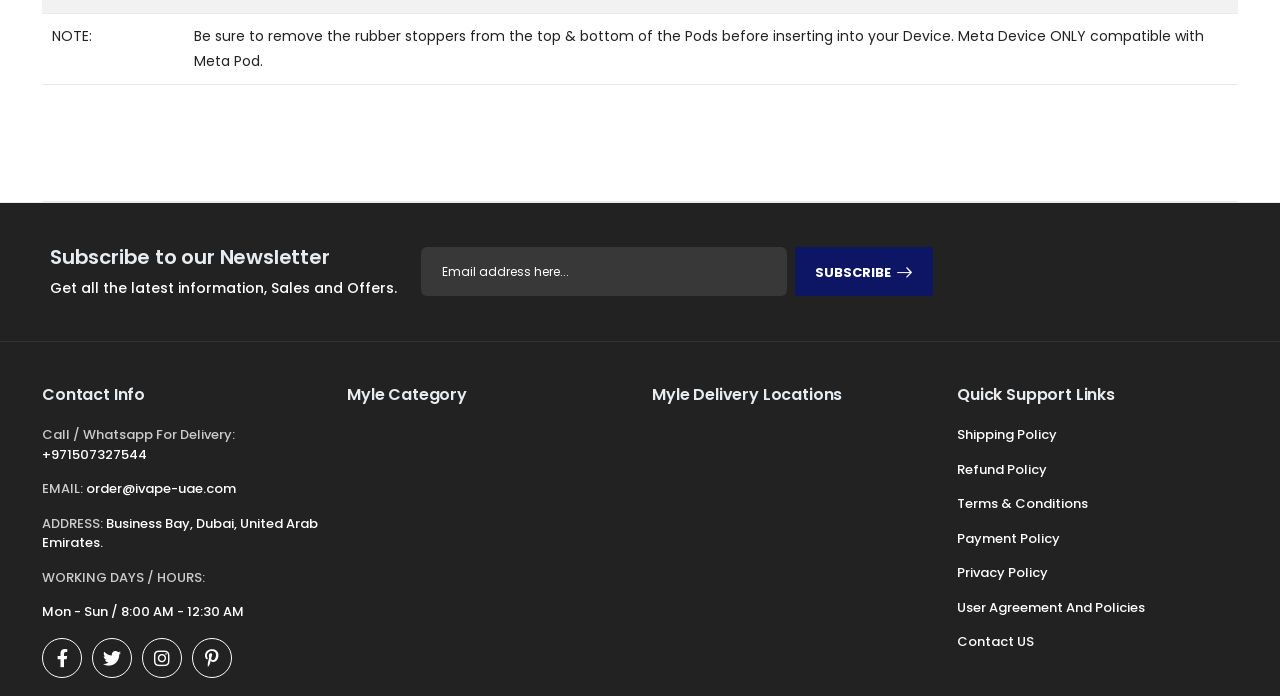What is the purpose of the newsletter subscription?
Look at the image and respond with a single word or a short phrase.

Get latest information, Sales and Offers